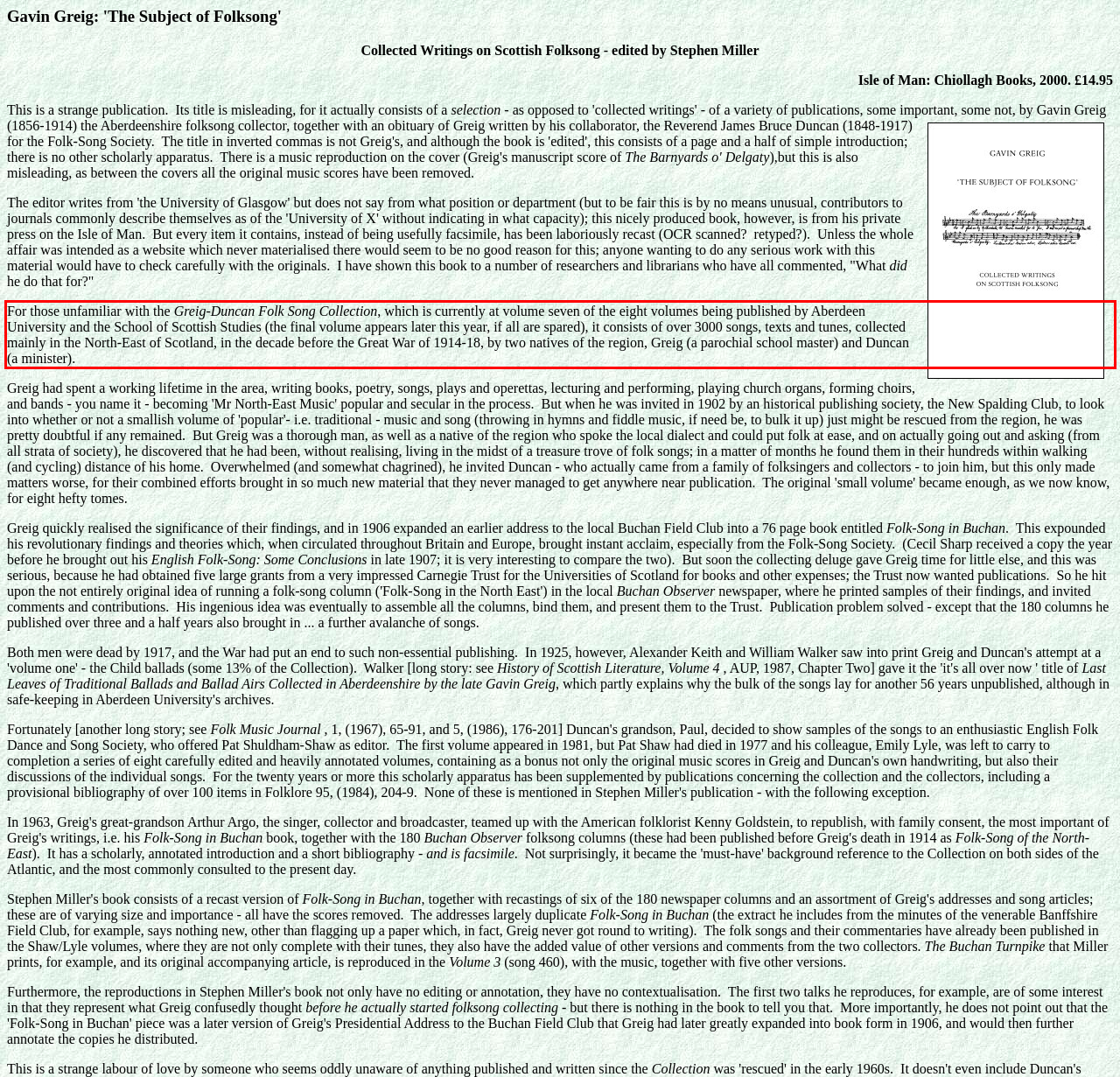Analyze the screenshot of a webpage where a red rectangle is bounding a UI element. Extract and generate the text content within this red bounding box.

For those unfamiliar with the Greig-Duncan Folk Song Collection, which is currently at volume seven of the eight volumes being published by Aberdeen University and the School of Scottish Studies (the final volume appears later this year, if all are spared), it consists of over 3000 songs, texts and tunes, collected mainly in the North-East of Scotland, in the decade before the Great War of 1914-18, by two natives of the region, Greig (a parochial school master) and Duncan (a minister).